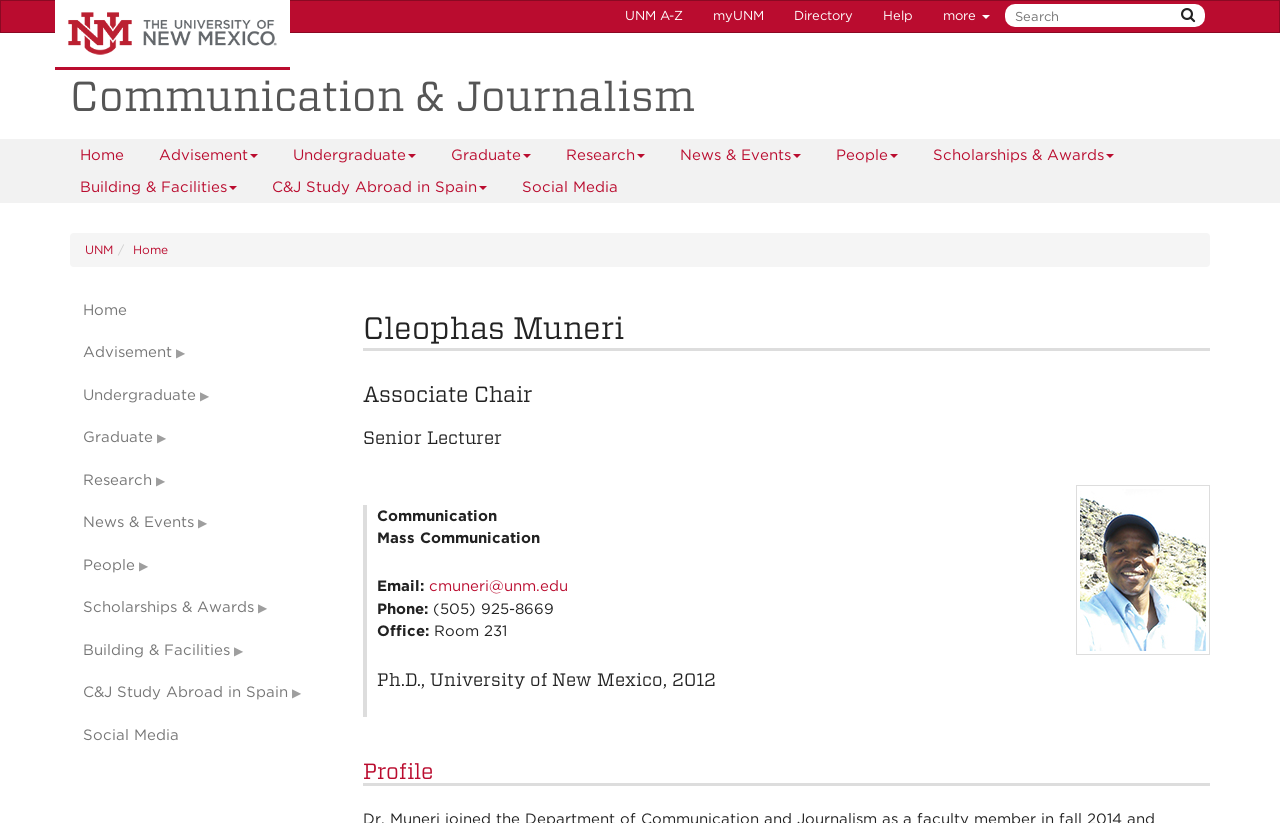What is the phone number of Cleophas Muneri?
Look at the image and respond with a one-word or short-phrase answer.

(505) 925-8669